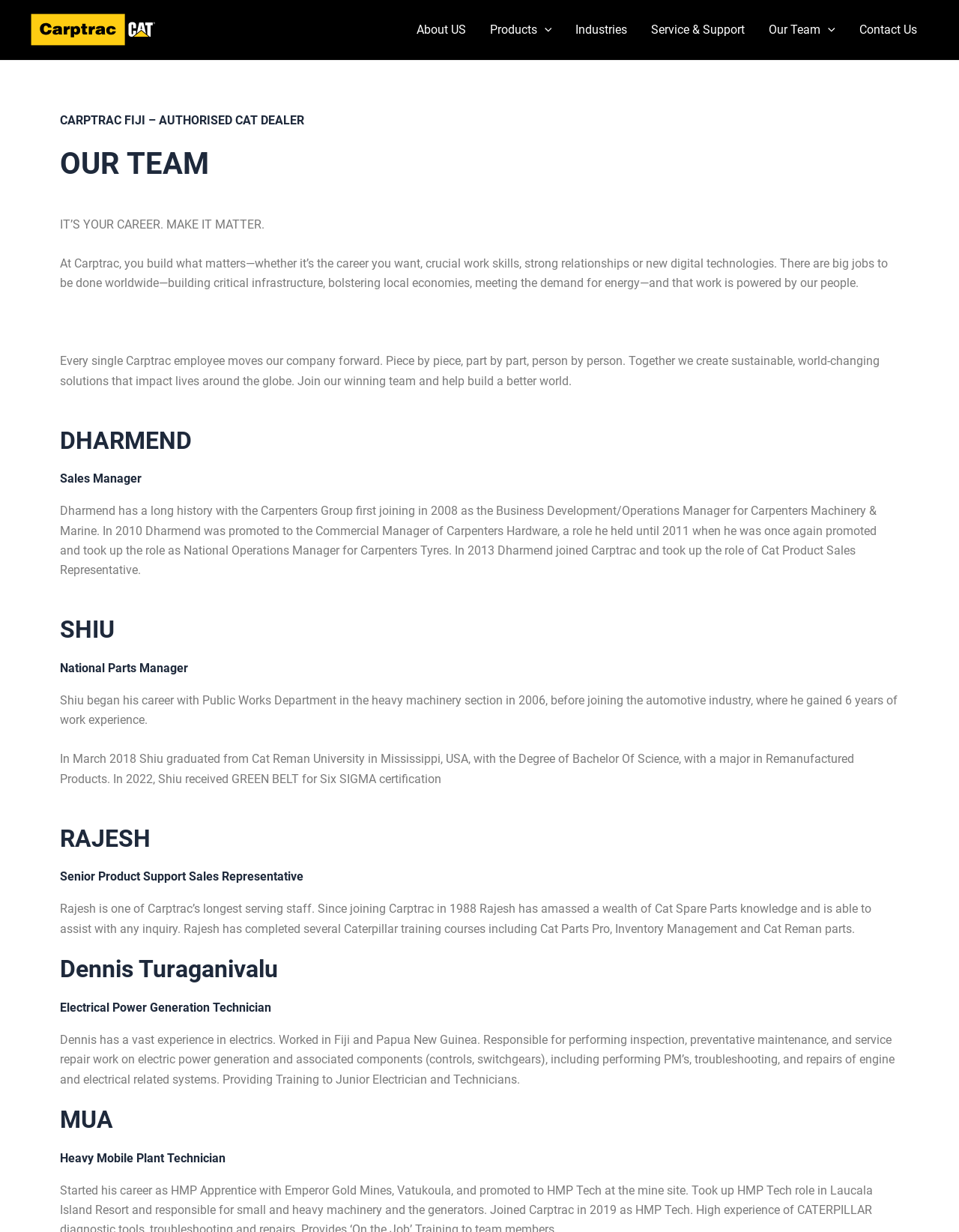Offer a comprehensive description of the webpage’s content and structure.

The webpage is about Carptrac Fiji, an authorized Caterpillar dealer, and its team members. At the top, there is a logo and a link to the Caterpillar website. Below that, there is a navigation menu with links to different sections of the website, including "About Us", "Products", "Industries", "Service & Support", "Our Team", and "Contact Us".

The main content of the page is divided into sections, each highlighting a team member. There are five team members featured, with their names, job titles, and brief descriptions of their backgrounds and experiences. The team members are Dharmend, the Sales Manager; Shiu, the National Parts Manager; Rajesh, the Senior Product Support Sales Representative; Dennis Turaganivalu, the Electrical Power Generation Technician; and Mua, the Heavy Mobile Plant Technician.

Each team member's section includes a heading with their name and job title, followed by a brief description of their experience and qualifications. The descriptions are written in a formal tone and provide details about their work history, training, and achievements.

The overall layout of the page is clean and easy to navigate, with clear headings and concise text. The use of headings and subheadings helps to organize the content and make it easy to scan. The team members' sections are arranged in a consistent format, making it easy to compare their backgrounds and experiences.